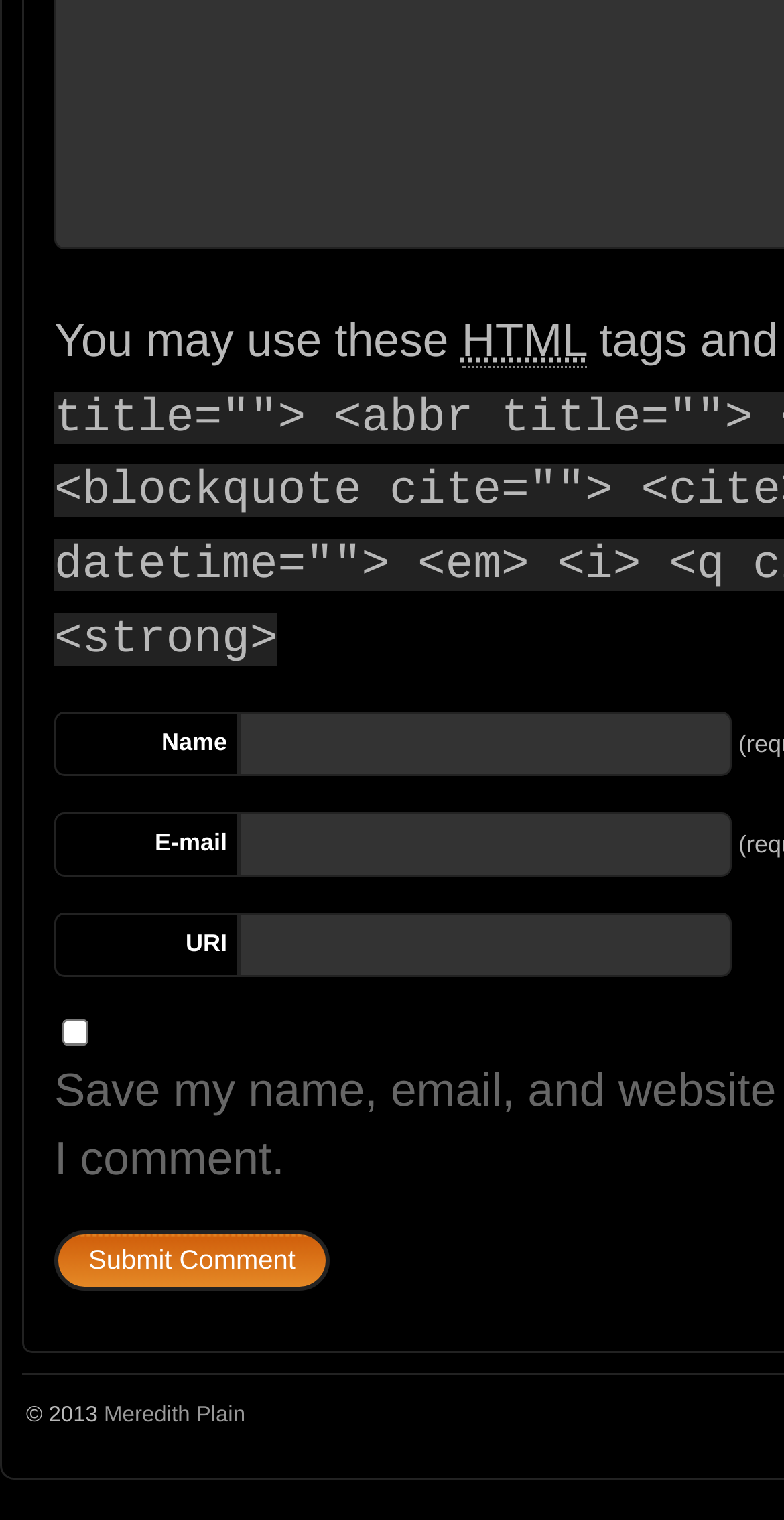Extract the bounding box coordinates for the HTML element that matches this description: "parent_node: E-mail name="email"". The coordinates should be four float numbers between 0 and 1, i.e., [left, top, right, bottom].

[0.305, 0.534, 0.933, 0.576]